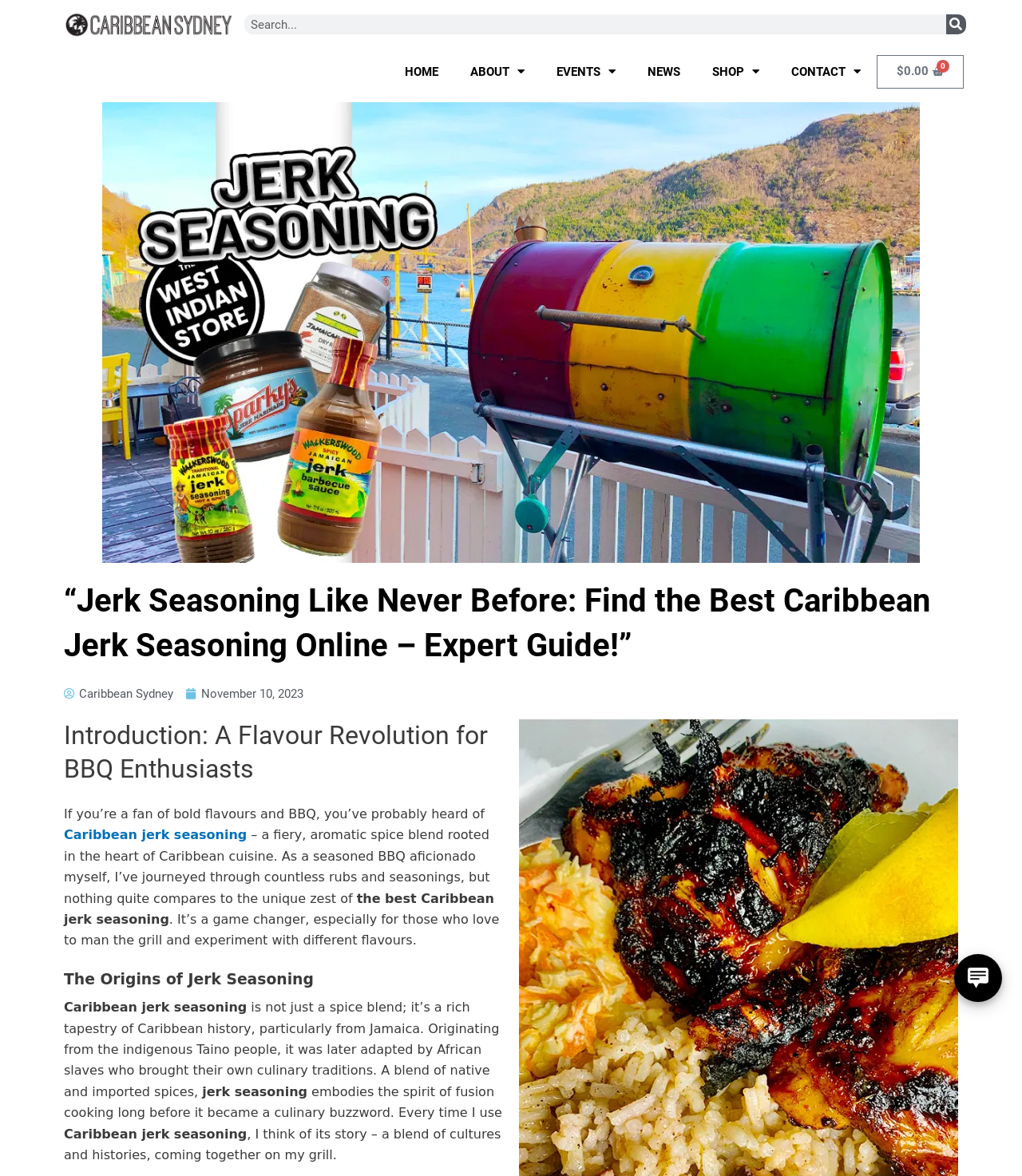Identify the bounding box coordinates for the element that needs to be clicked to fulfill this instruction: "Start a live chat". Provide the coordinates in the format of four float numbers between 0 and 1: [left, top, right, bottom].

[0.934, 0.811, 0.98, 0.852]